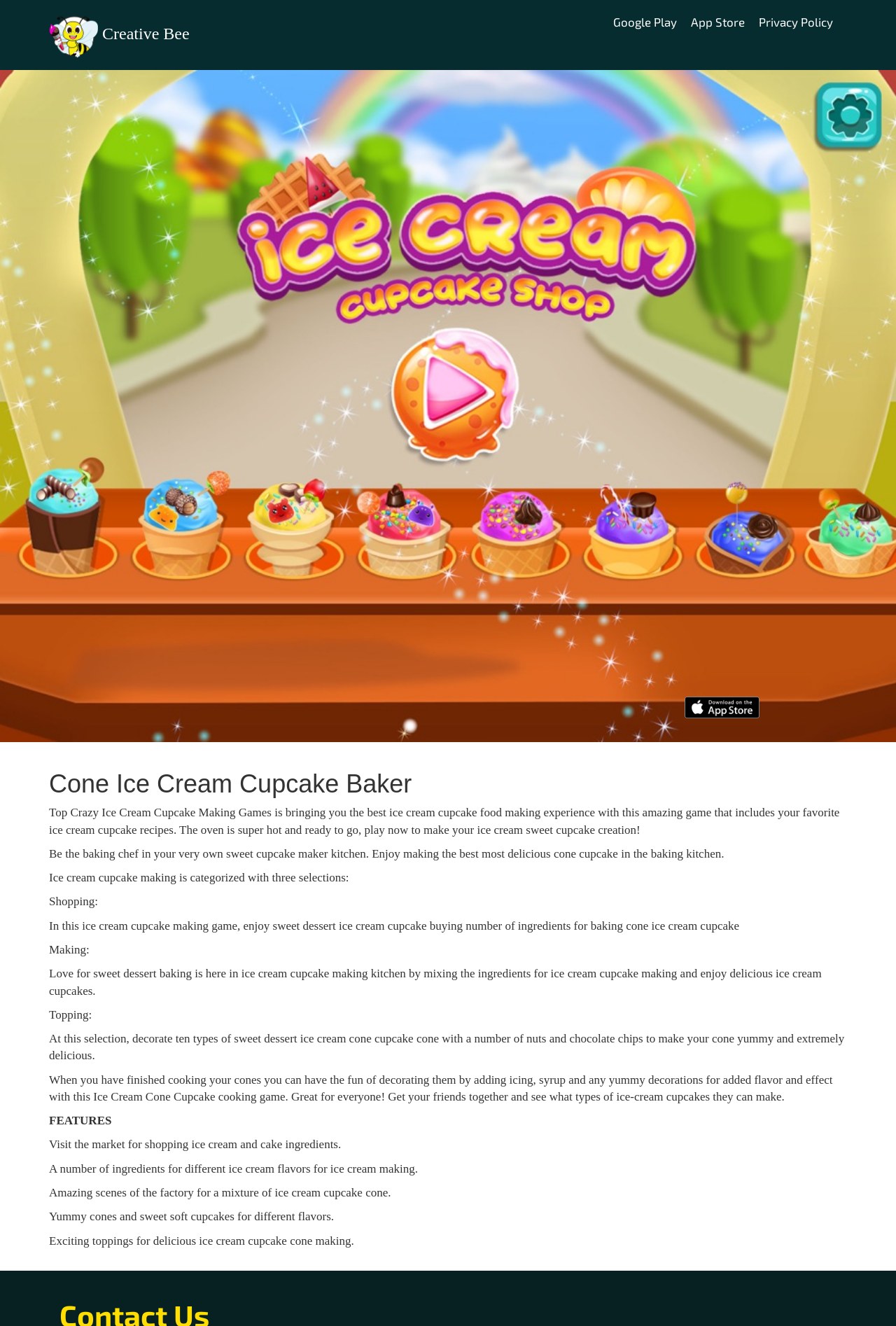Find the bounding box coordinates of the UI element according to this description: "Privacy Policy".

[0.847, 0.01, 0.93, 0.023]